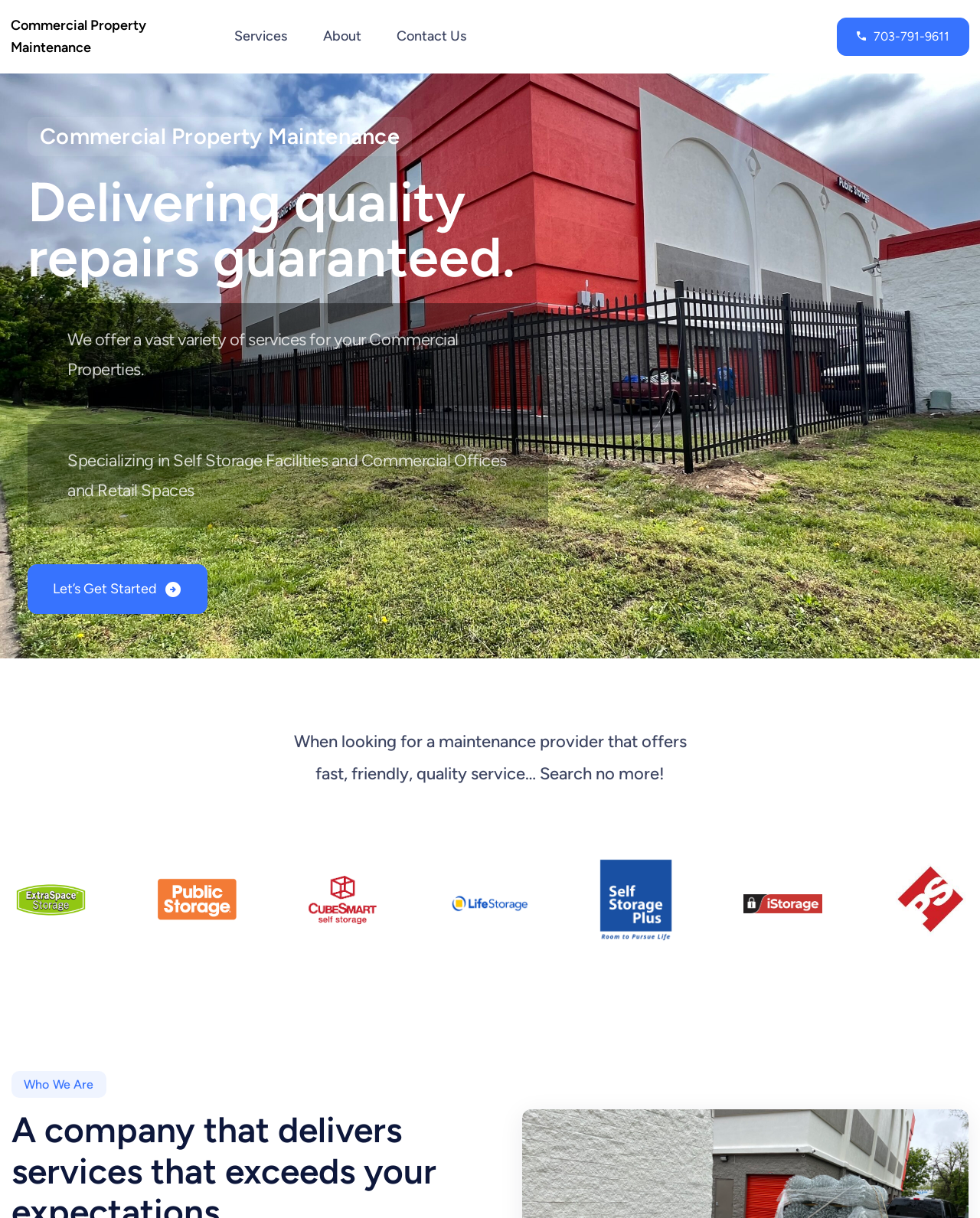Carefully observe the image and respond to the question with a detailed answer:
What is the main service offered by the company?

I found this information by looking at the link element with the text 'Commercial Property Maintenance' which has a bounding box coordinate of [0.011, 0.014, 0.149, 0.046], and also by reading the StaticText element with the same text which has a bounding box coordinate of [0.041, 0.101, 0.408, 0.123].